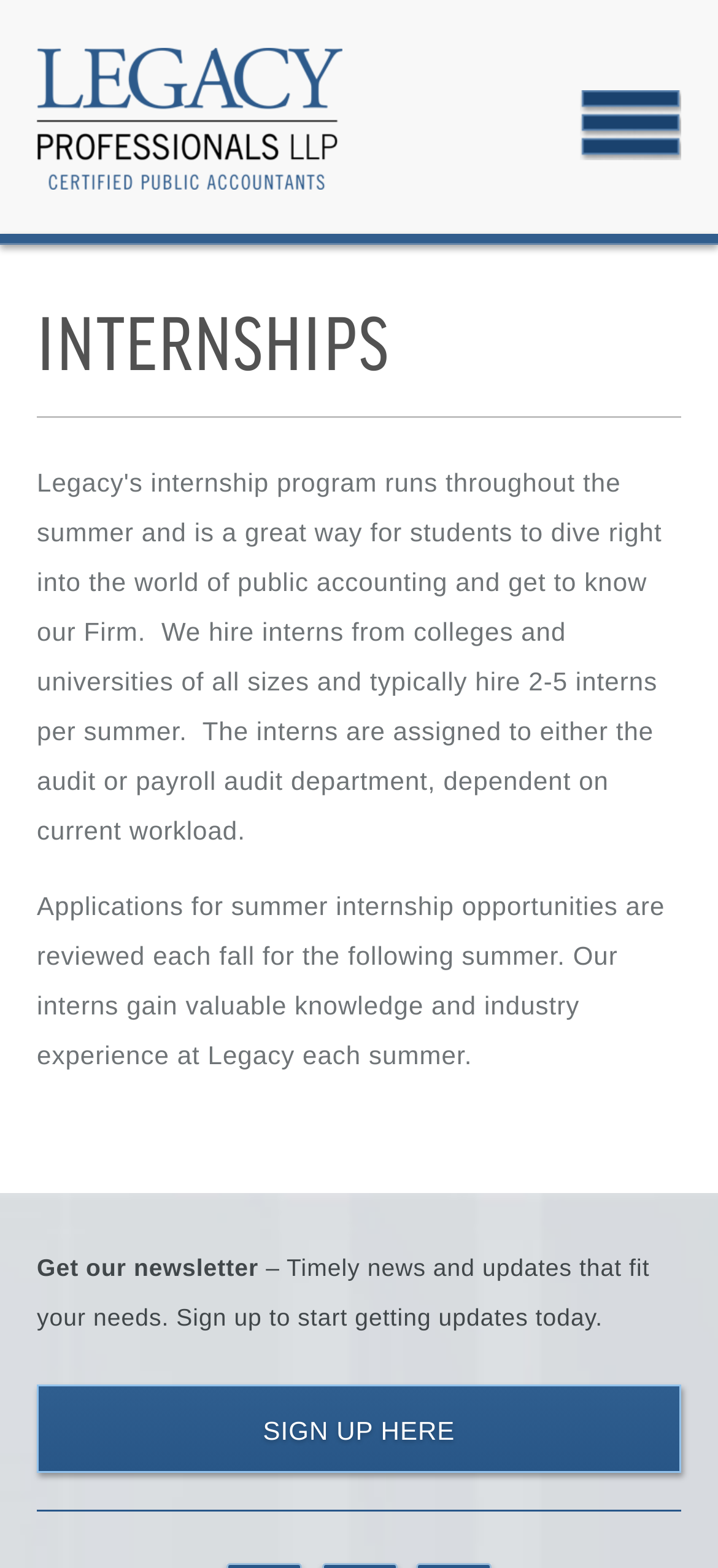What is the benefit of signing up for the newsletter?
Look at the image and construct a detailed response to the question.

The webpage states that the newsletter provides 'Timely news and updates that fit your needs.' This implies that the benefit of signing up for the newsletter is to receive timely news and updates that are relevant to one's needs.